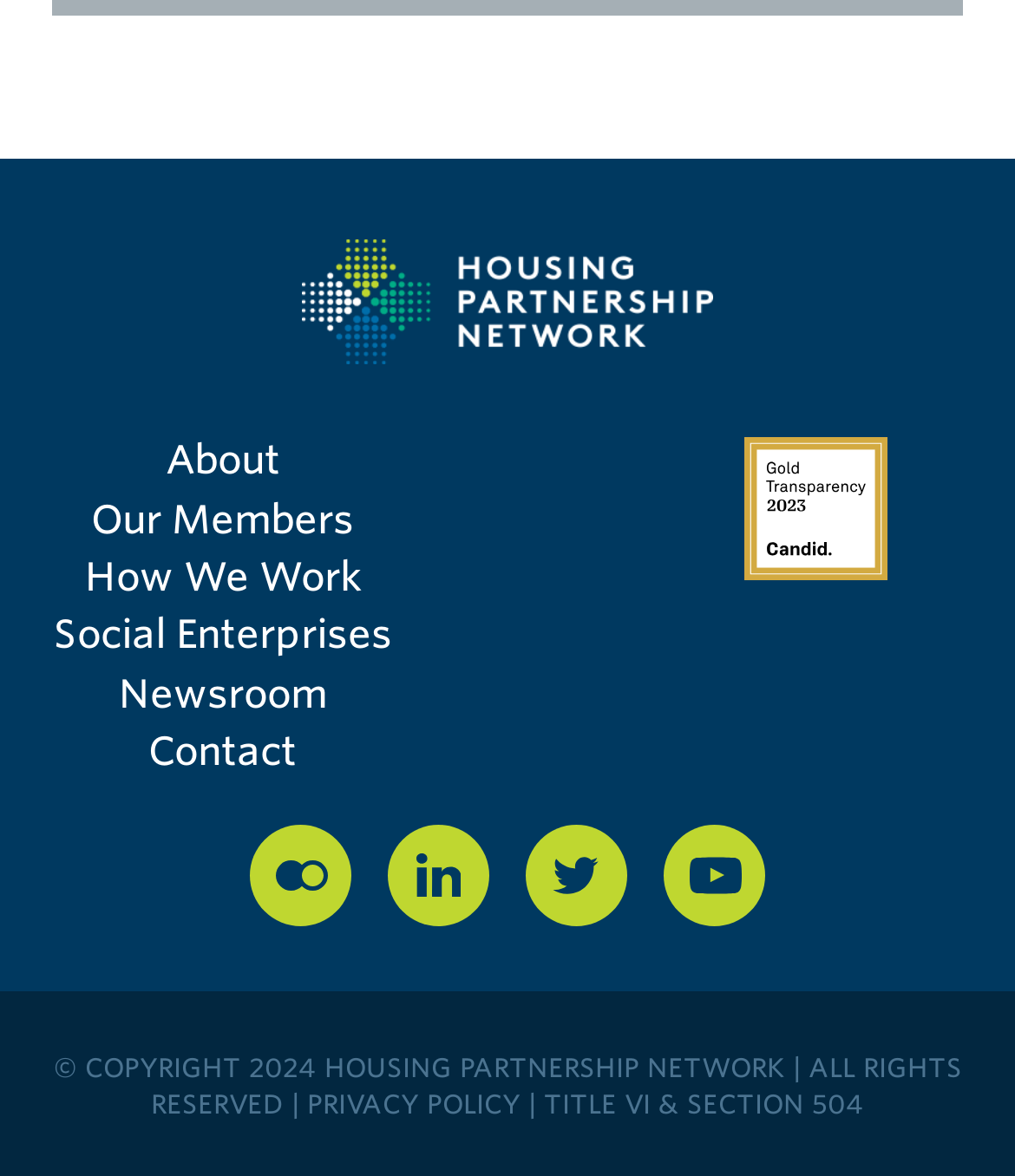Locate the bounding box coordinates of the segment that needs to be clicked to meet this instruction: "Go to Newsroom".

[0.117, 0.57, 0.322, 0.61]